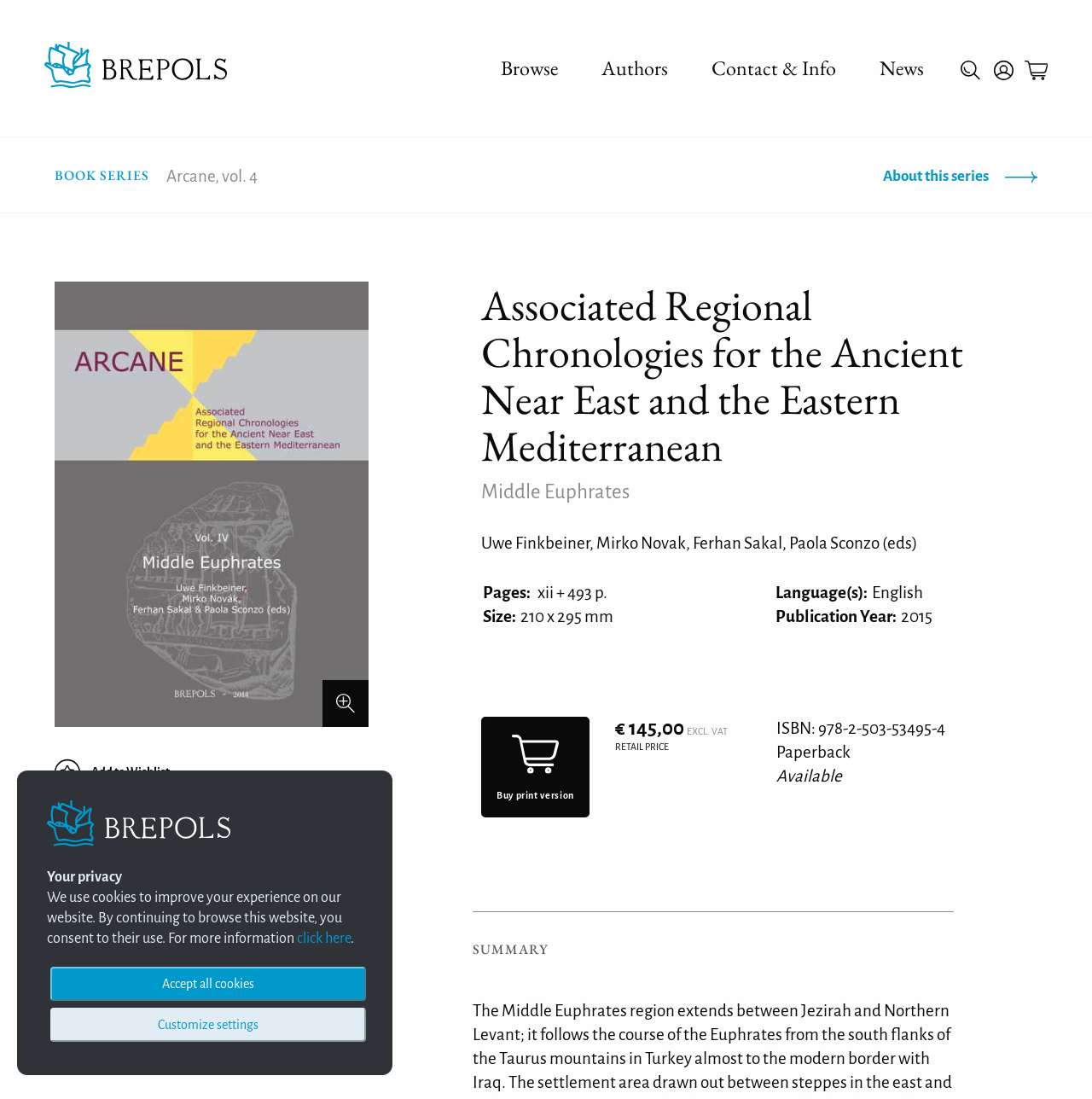Please specify the bounding box coordinates of the clickable region to carry out the following instruction: "Add to wishlist". The coordinates should be four float numbers between 0 and 1, in the format [left, top, right, bottom].

[0.05, 0.696, 0.156, 0.708]